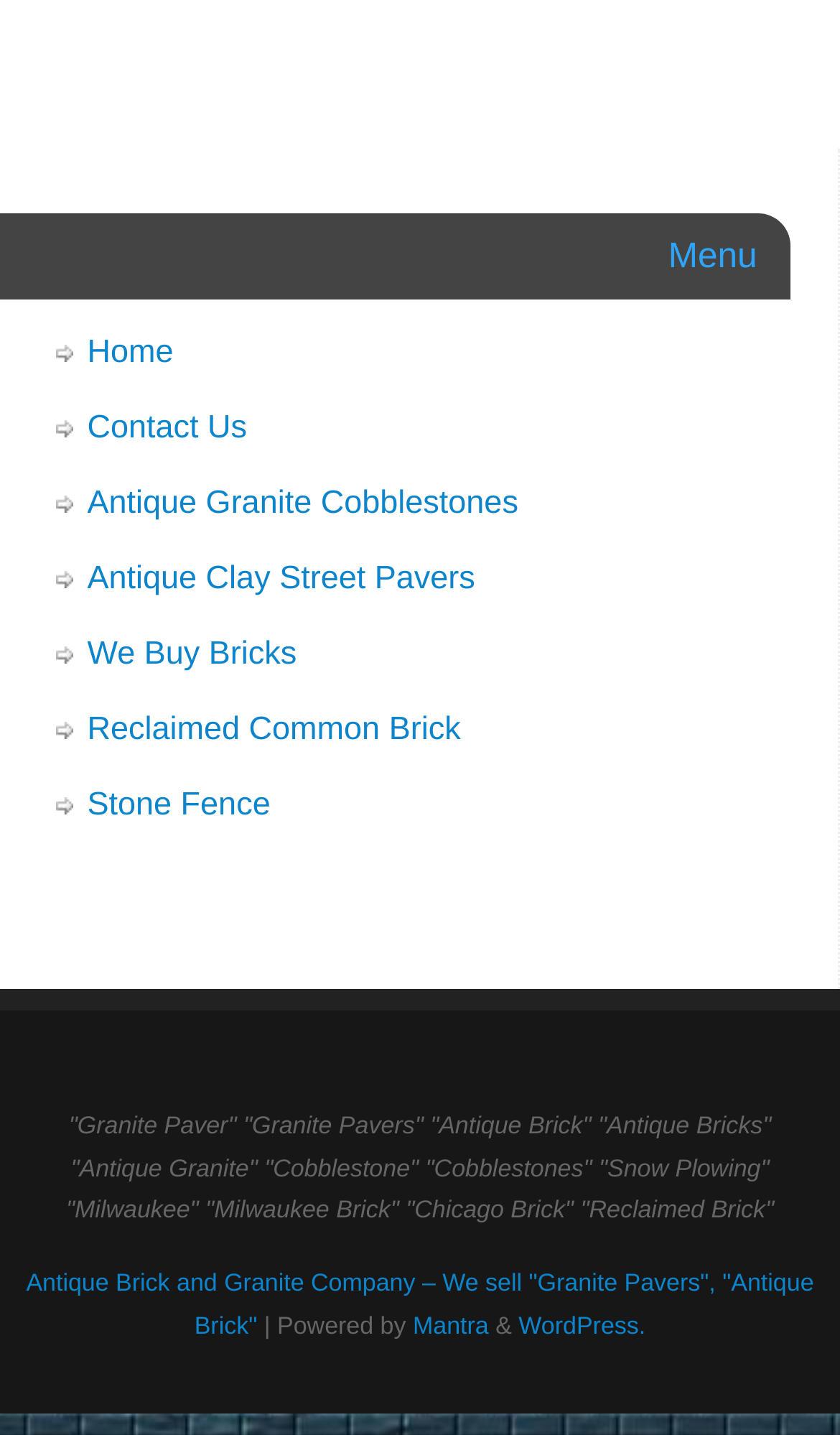What is the location mentioned in the webpage content? Using the information from the screenshot, answer with a single word or phrase.

Milwaukee, Chicago